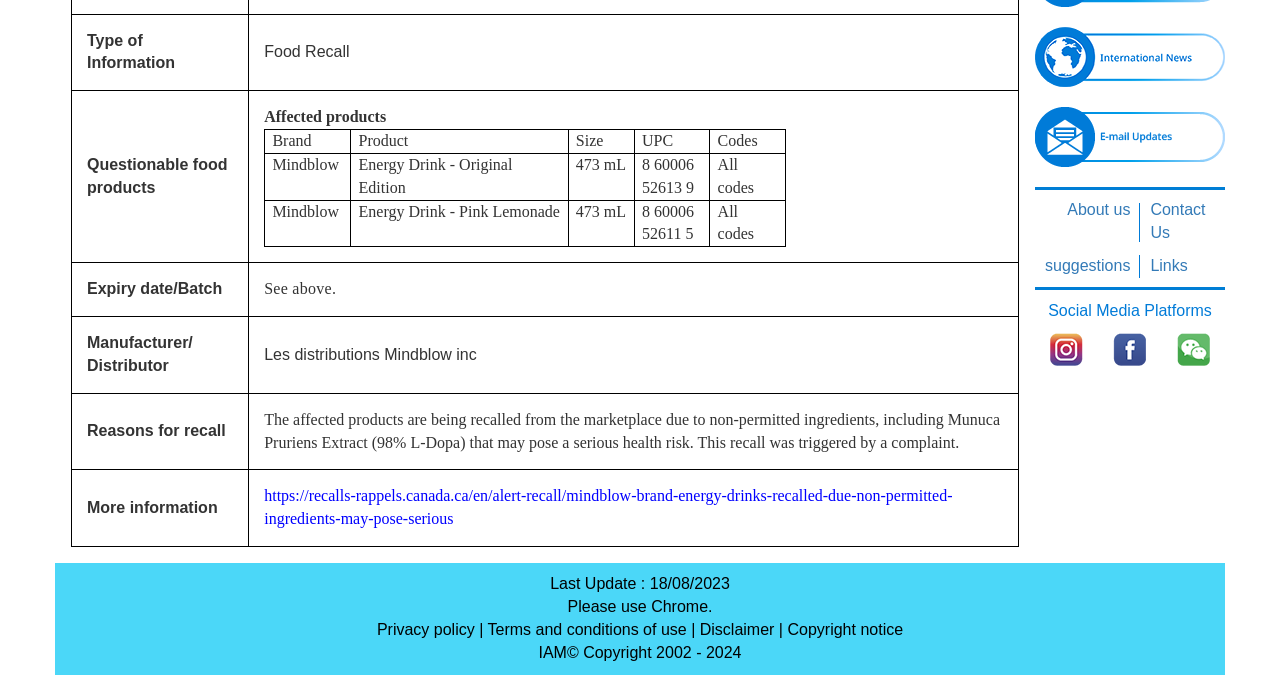Locate the UI element described as follows: "suggestions". Return the bounding box coordinates as four float numbers between 0 and 1 in the order [left, top, right, bottom].

[0.809, 0.37, 0.891, 0.419]